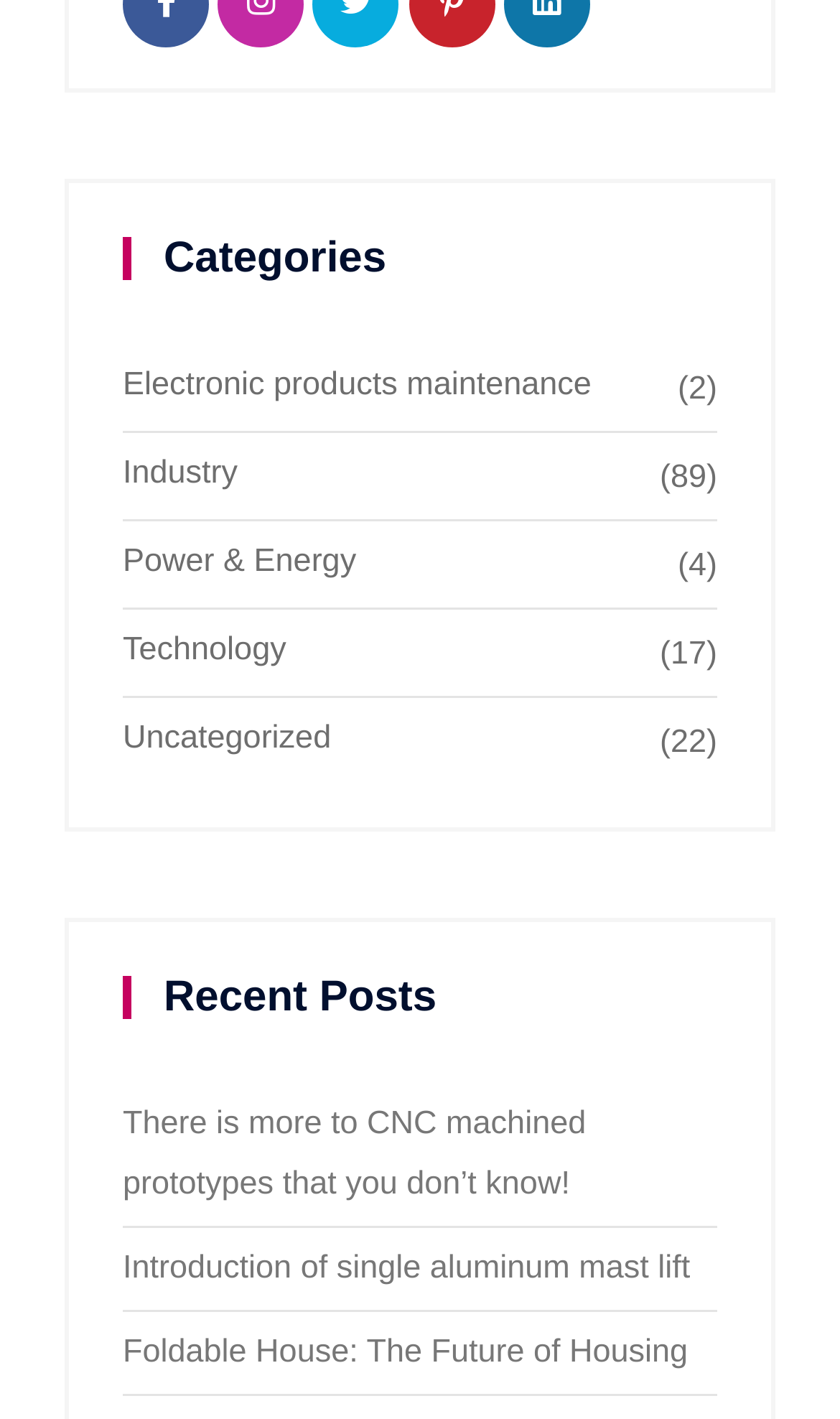Locate the bounding box coordinates of the segment that needs to be clicked to meet this instruction: "Read There is more to CNC machined prototypes that you don’t know!".

[0.146, 0.779, 0.698, 0.847]